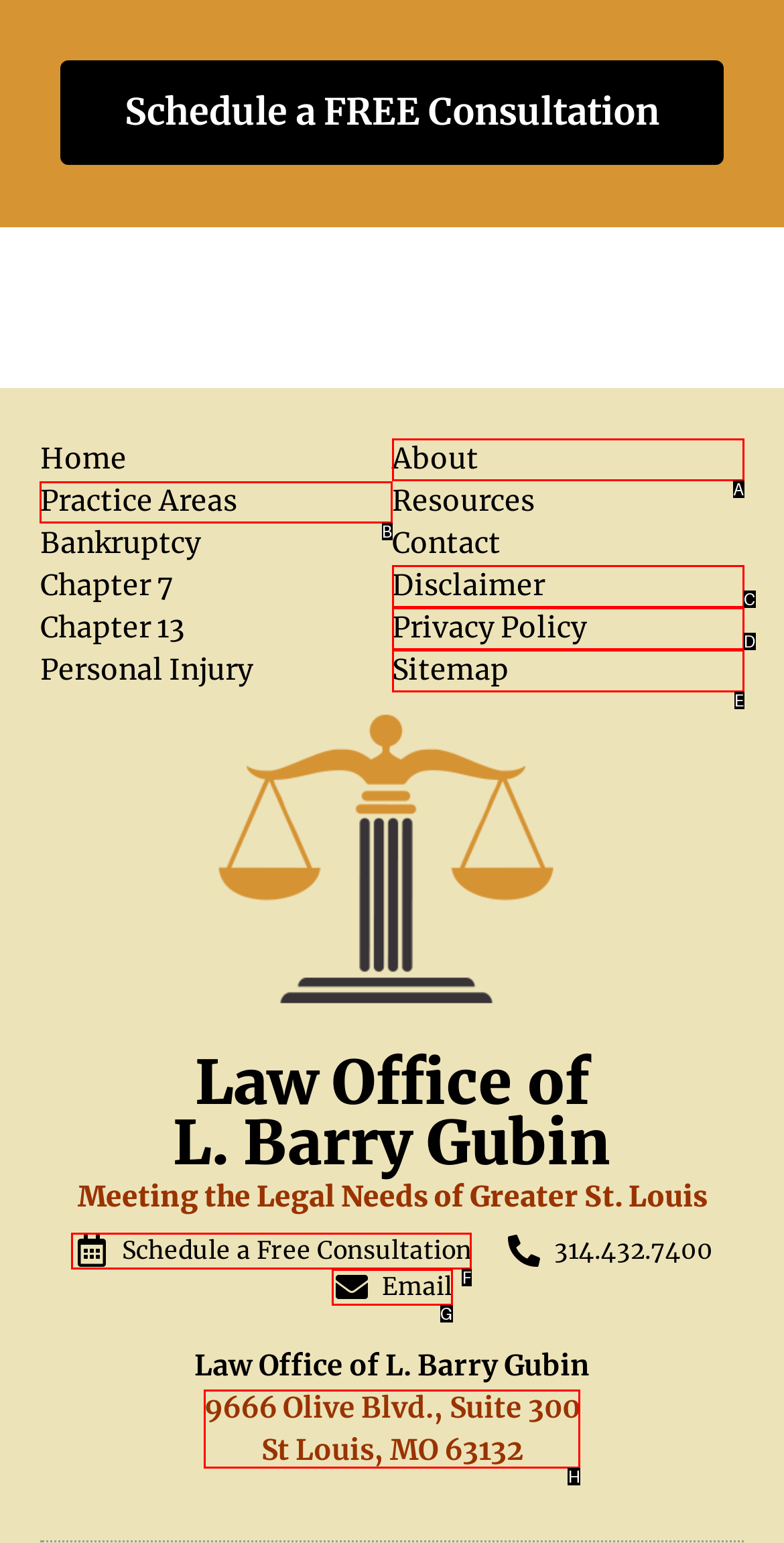Determine which HTML element I should select to execute the task: Go to practice areas
Reply with the corresponding option's letter from the given choices directly.

B